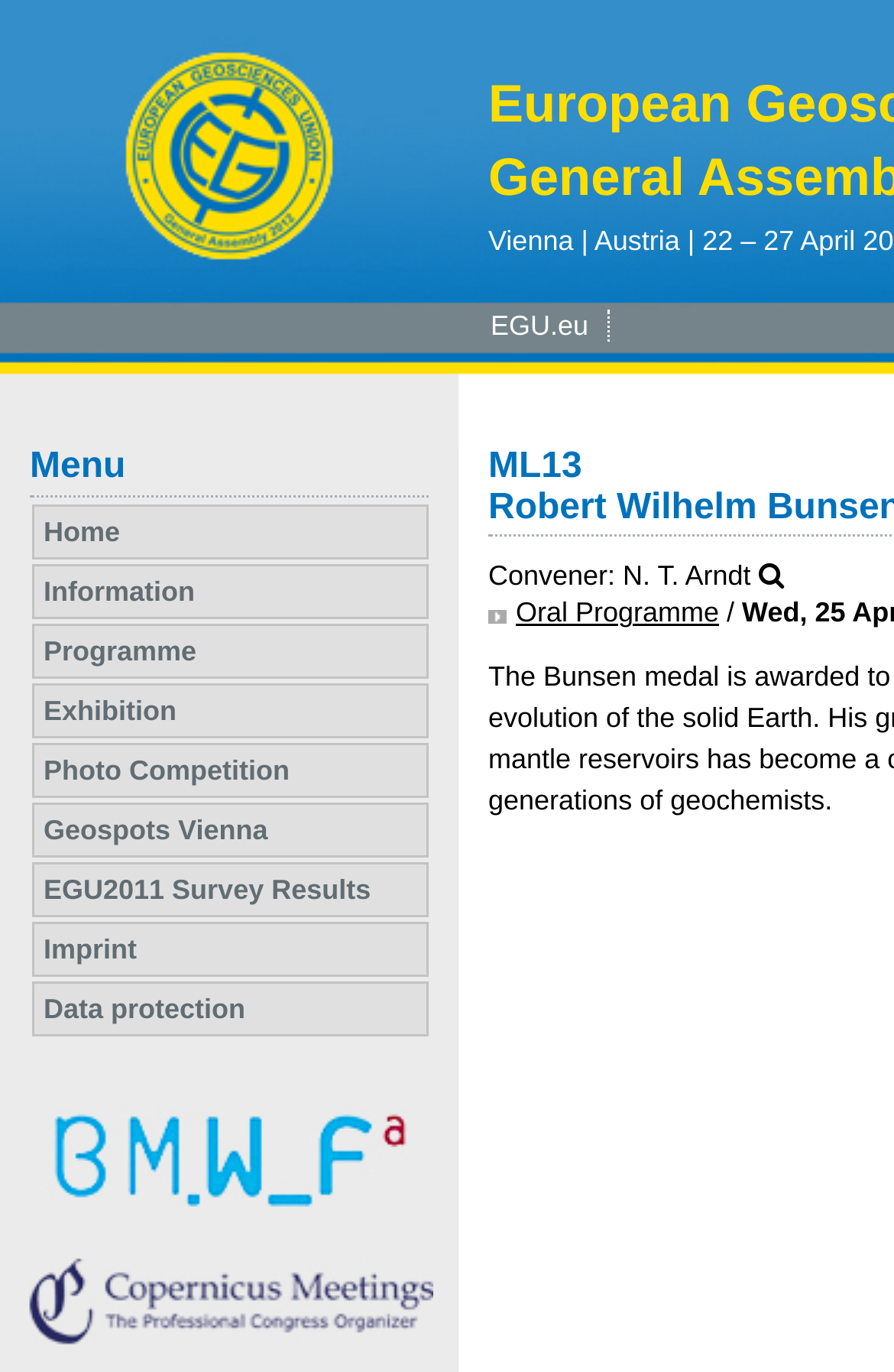Using floating point numbers between 0 and 1, provide the bounding box coordinates in the format (top-left x, top-left y, bottom-right x, bottom-right y). Locate the UI element described here: parent_node: European Geosciences Union

[0.128, 0.033, 0.385, 0.201]